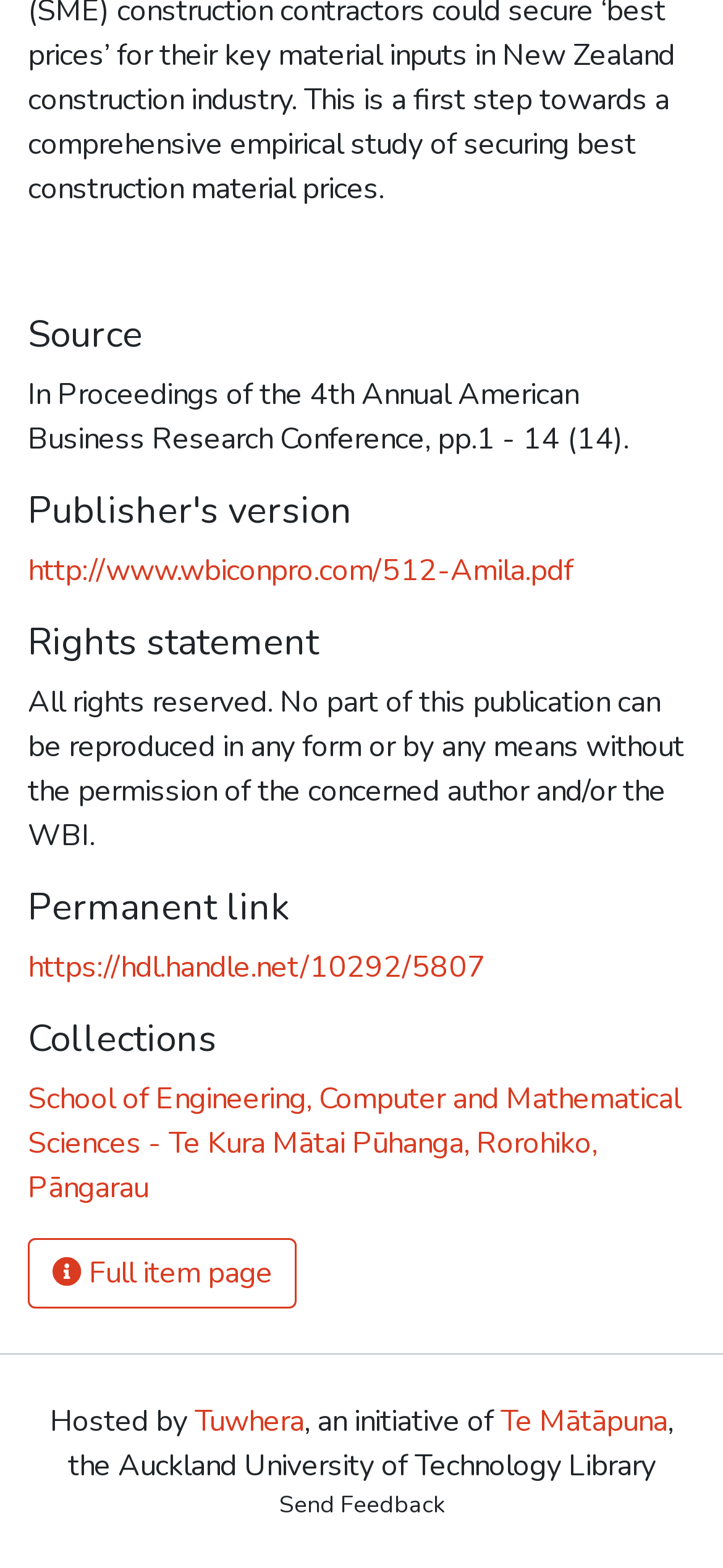Please provide a comprehensive answer to the question below using the information from the image: What is the initiative of Te Mātāpuna?

The initiative of Te Mātāpuna can be found in the link element at the bottom of the page, which says 'Tuwhera', an initiative of Te Mātāpuna.